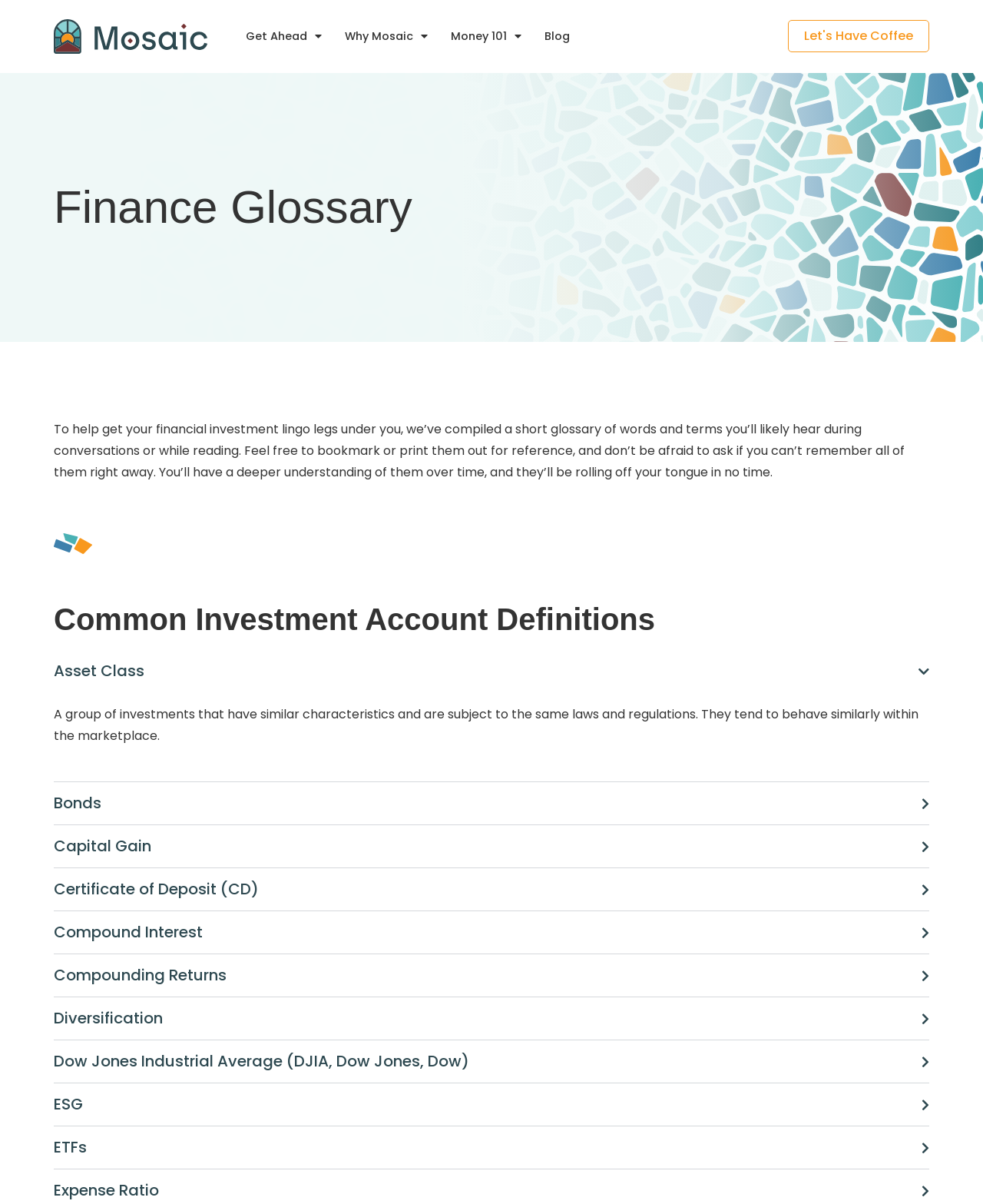Identify the bounding box coordinates of the region I need to click to complete this instruction: "Click on 'Let's Have Coffee'".

[0.802, 0.017, 0.945, 0.044]